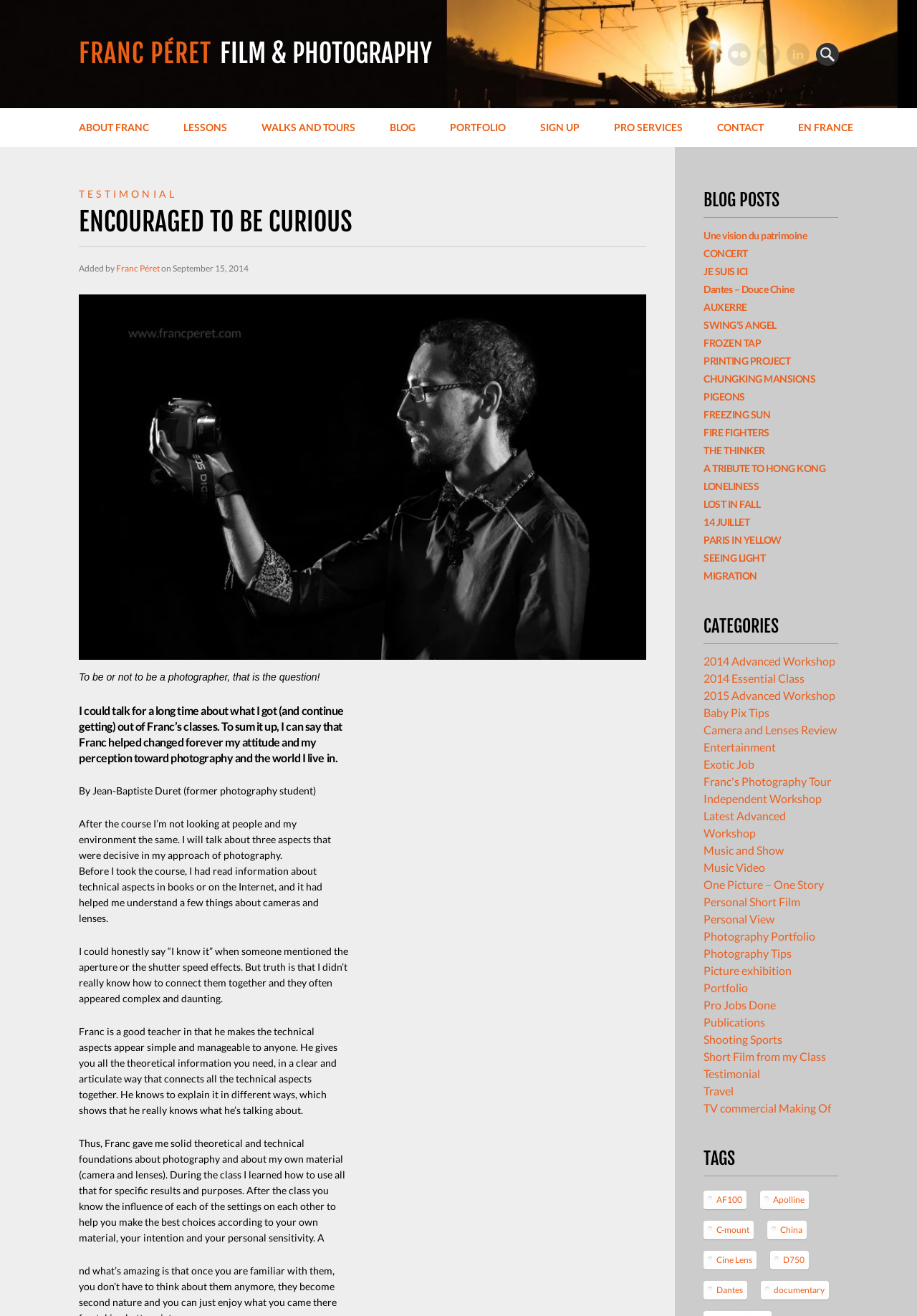Please specify the bounding box coordinates of the region to click in order to perform the following instruction: "Visit Franc Péret's Facebook page".

[0.762, 0.033, 0.787, 0.05]